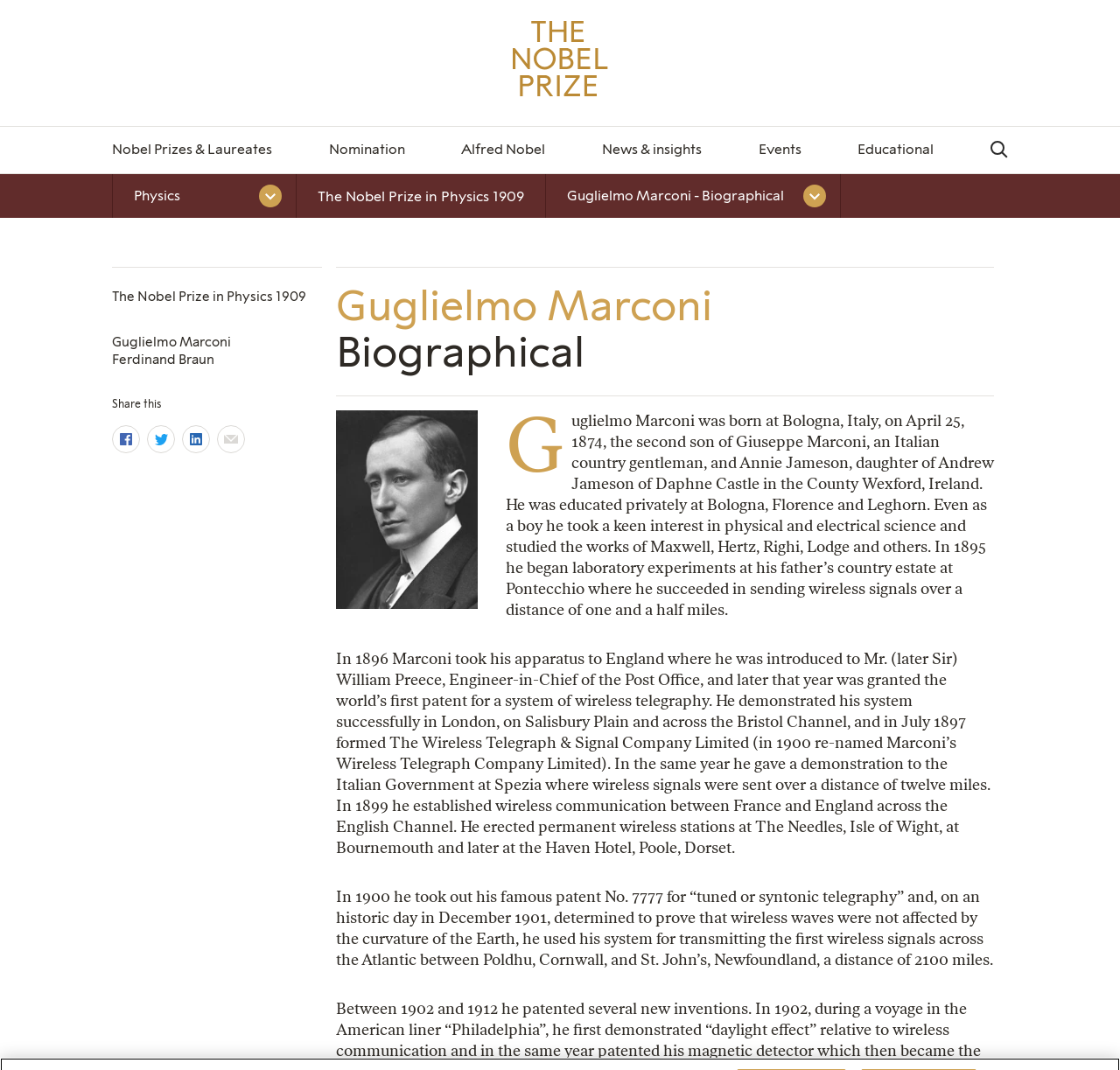Locate the bounding box coordinates of the element I should click to achieve the following instruction: "View the image of Guglielmo Marconi".

[0.3, 0.383, 0.427, 0.569]